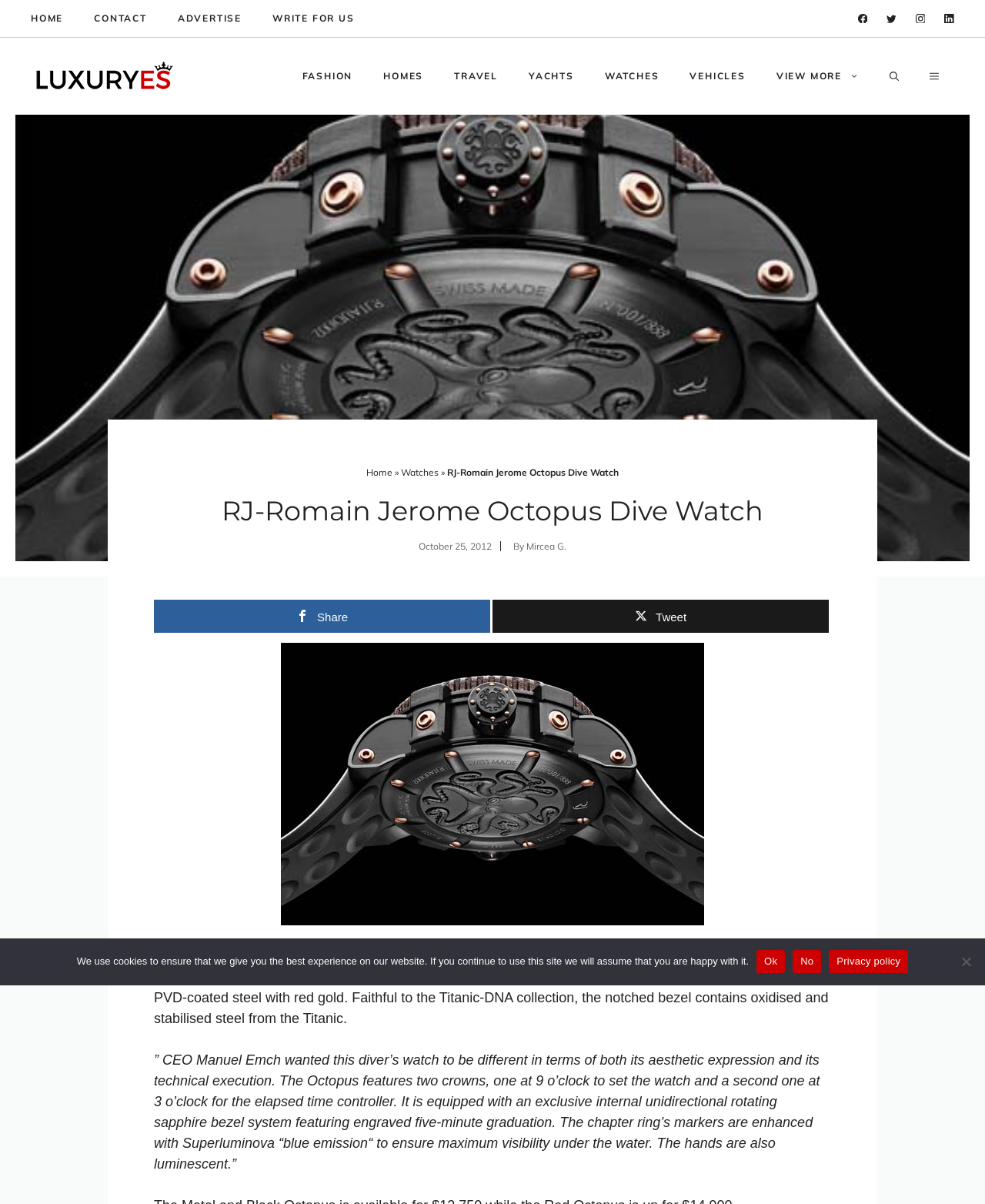Who is the CEO of RJ-Romain Jerome?
Refer to the image and provide a concise answer in one word or phrase.

Manuel Emch